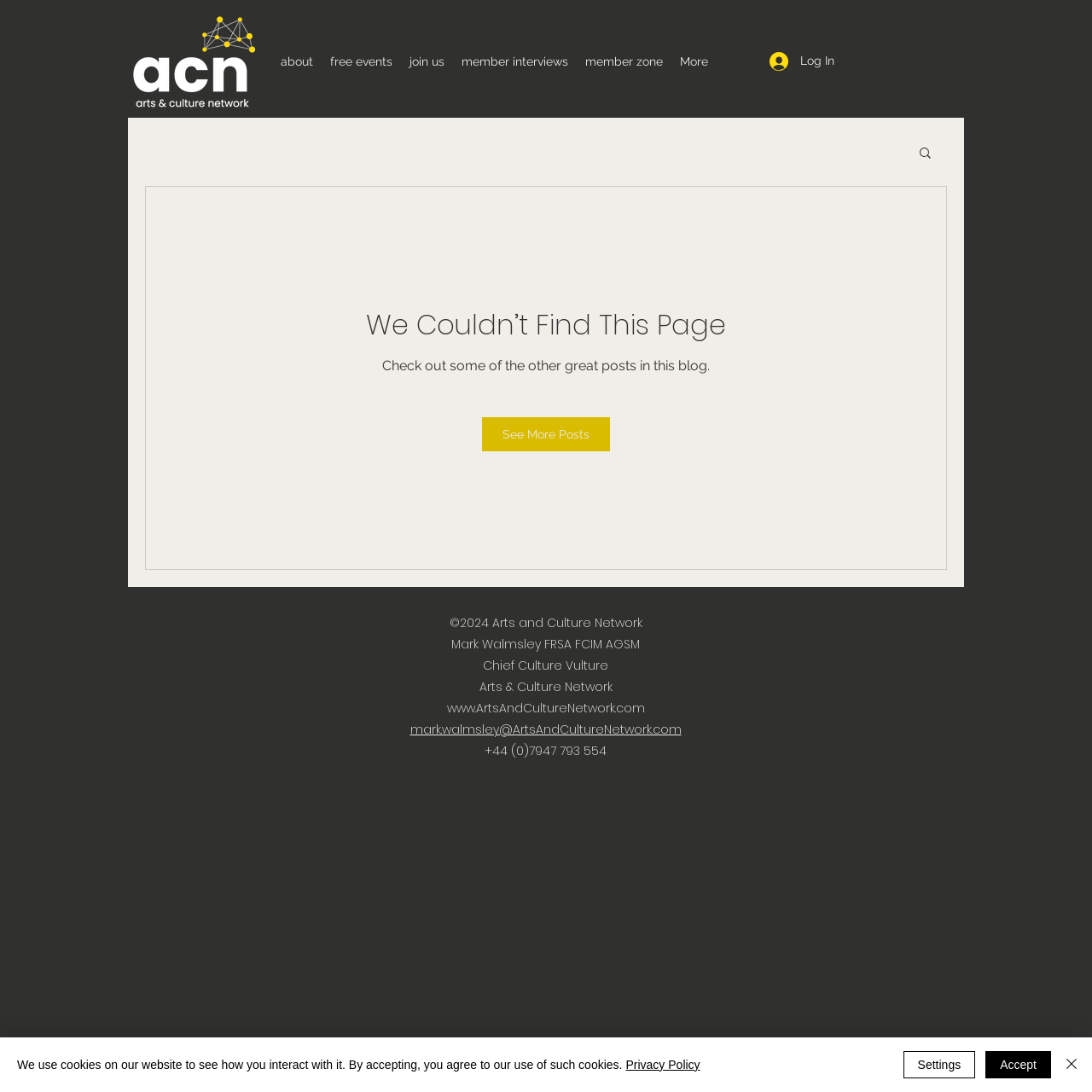Pinpoint the bounding box coordinates of the area that must be clicked to complete this instruction: "Click the Log In button".

[0.694, 0.042, 0.755, 0.071]